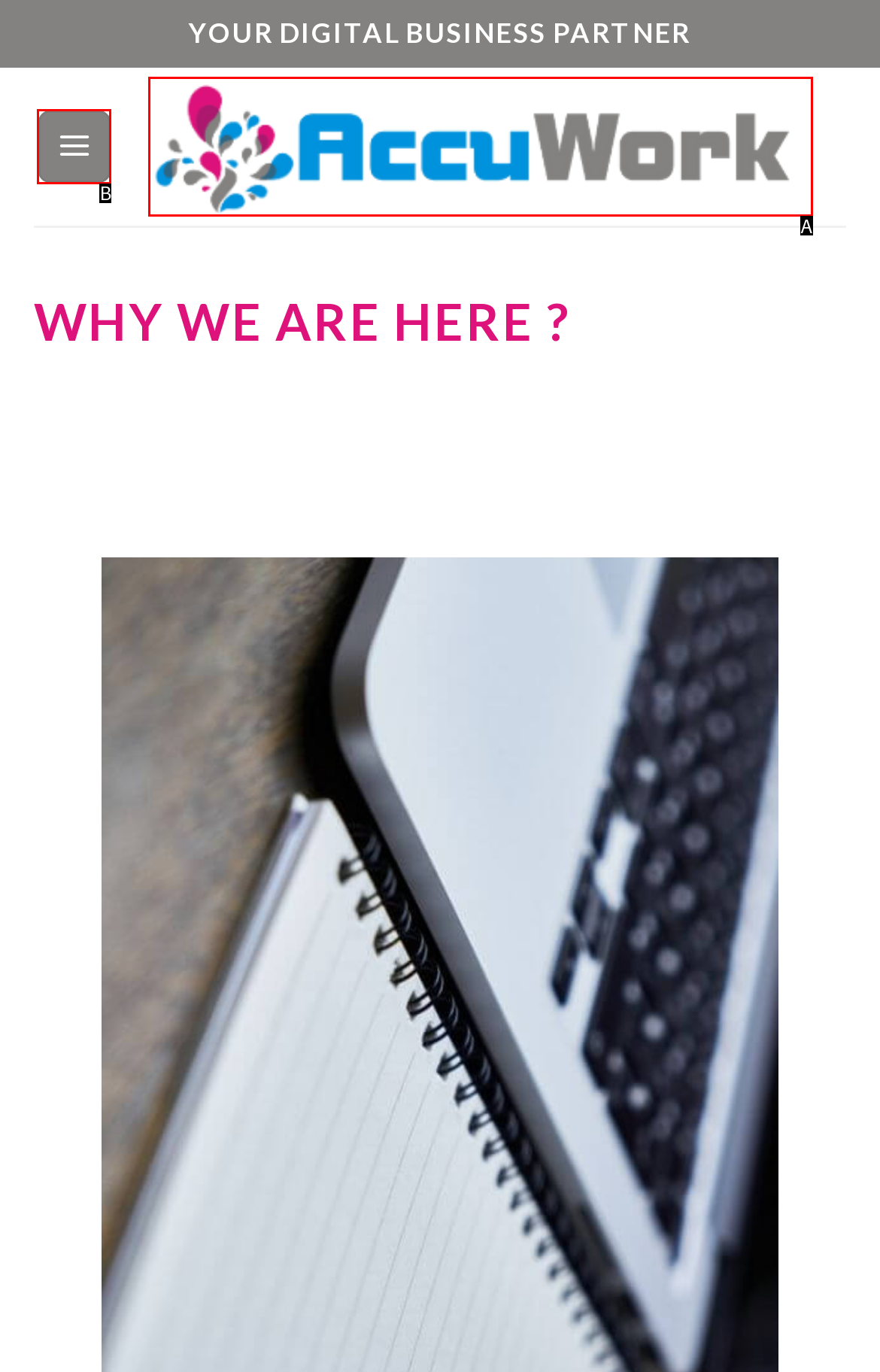Based on the element description: Menu, choose the HTML element that matches best. Provide the letter of your selected option.

B